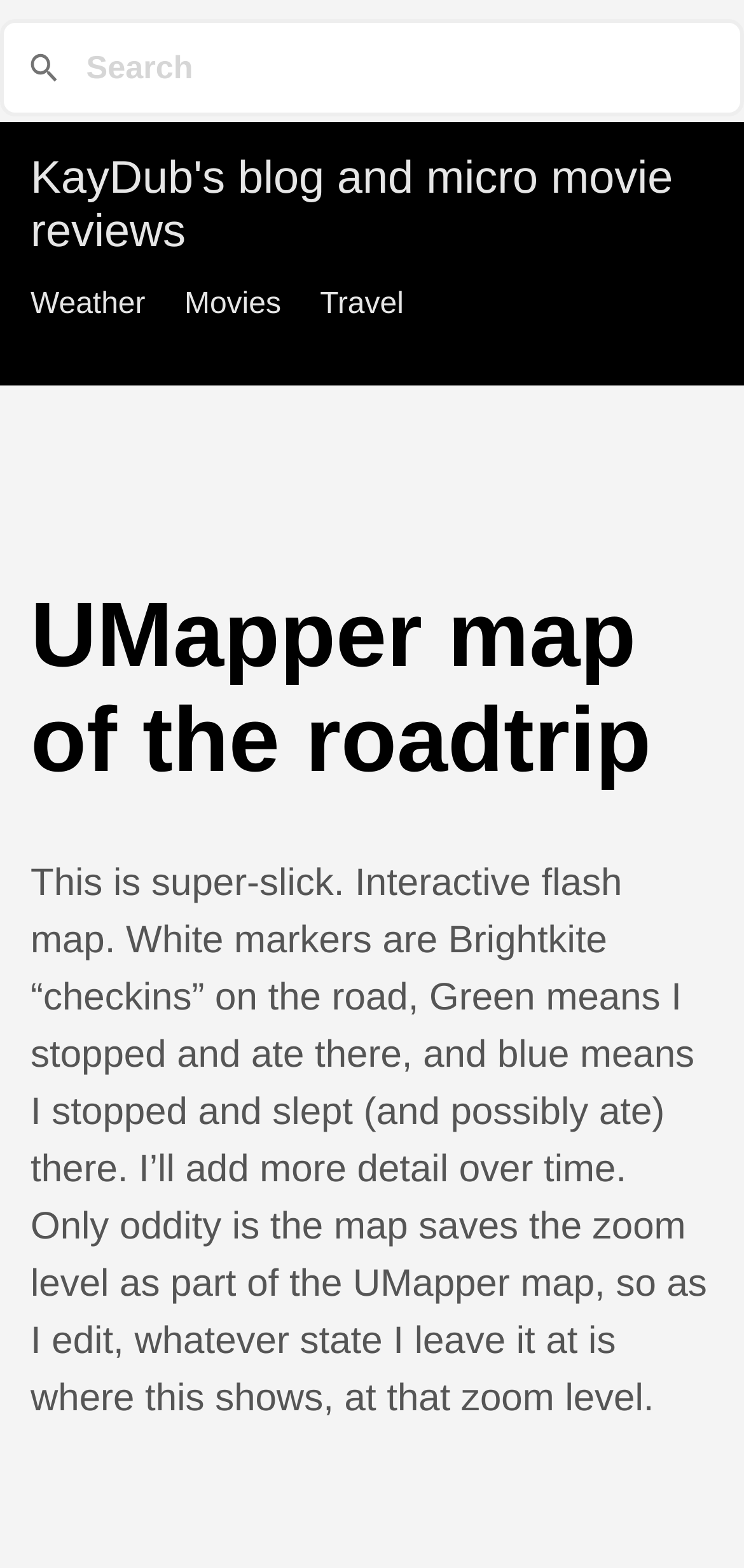What is the author's intention for the map?
Use the image to give a comprehensive and detailed response to the question.

The webpage description mentions that the author will add more detail to the map over time, implying that the map is a work in progress and the author plans to continue updating it with more information.